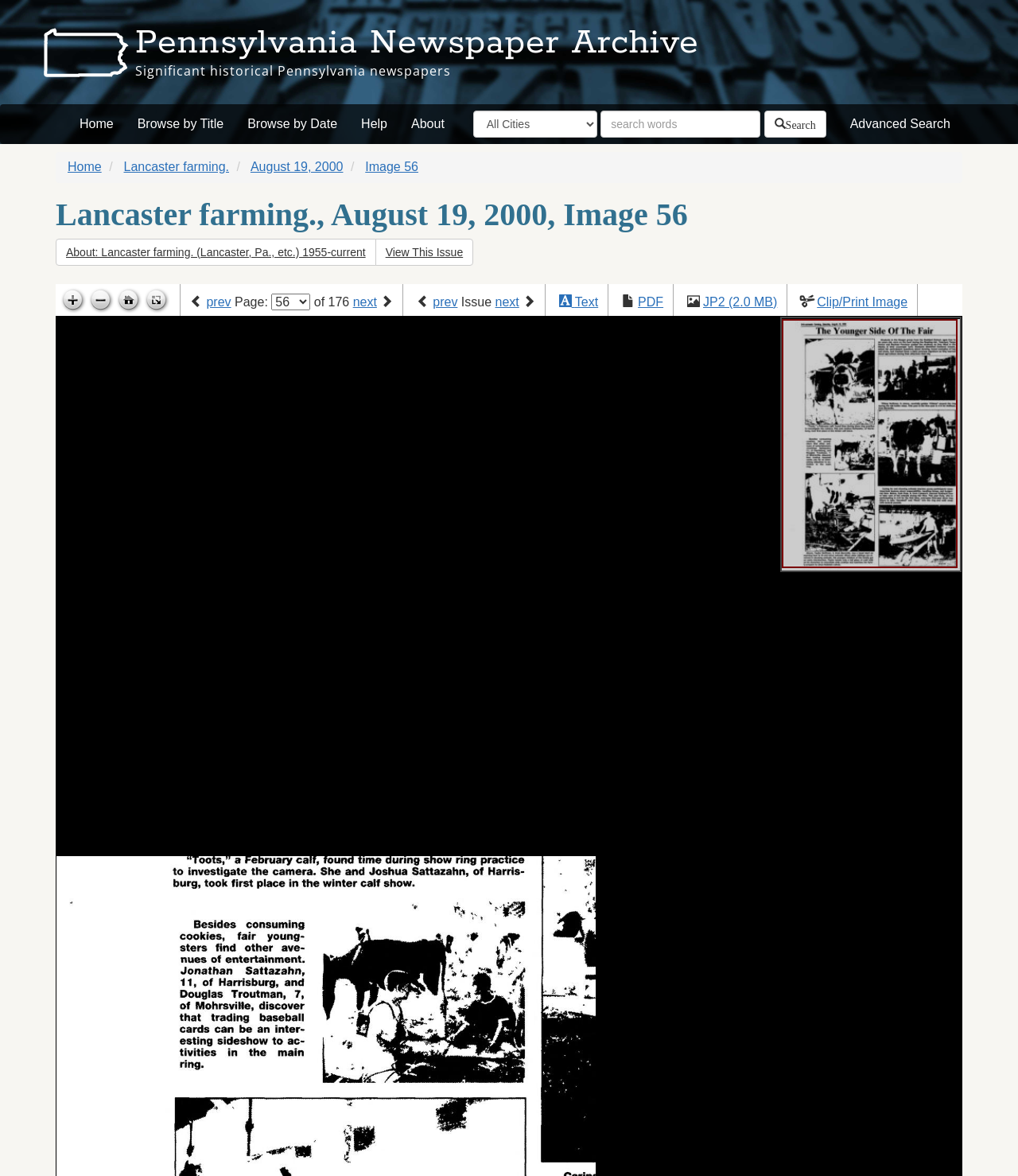Provide a comprehensive caption for the webpage.

This webpage is an interactive archive of historically significant periodicals from Pennsylvania. At the top, there is a heading that reads "Pennsylvania Newspaper Archive" followed by a brief description "Significant historical Pennsylvania newspapers". Below this, there are five links: "Home", "Browse by Title", "Browse by Date", "Help", and "About", which are aligned horizontally. 

To the right of these links, there is a search bar with a combobox labeled "City" and a textbox for entering "search words". A button with no label is placed to the right of the search bar. 

Below the search bar, there are five more links: "Home", "Lancaster farming.", "August 19, 2000", "Image 56", which are aligned horizontally. 

A heading "Lancaster farming., August 19, 2000, Image 56" is placed below these links, followed by a group of two buttons labeled "About: Lancaster farming. (Lancaster, Pa., etc.) 1955-current" and "View This Issue". 

On the top-right corner, there are four icons: "Zoom in", "Zoom out", "Go home", and "Toggle full page", each with a corresponding image. 

Below these icons, there is a navigation section with links to previous and next pages, as well as a dropdown menu to select a page number. This section is repeated twice, with the second instance having additional links to "Issue", "Text", "PDF", "JP2 (2.0 MB)", and "Clip/Print Image". 

The main content of the page is a canvas that takes up most of the bottom half of the page, displaying an image of a newspaper page.